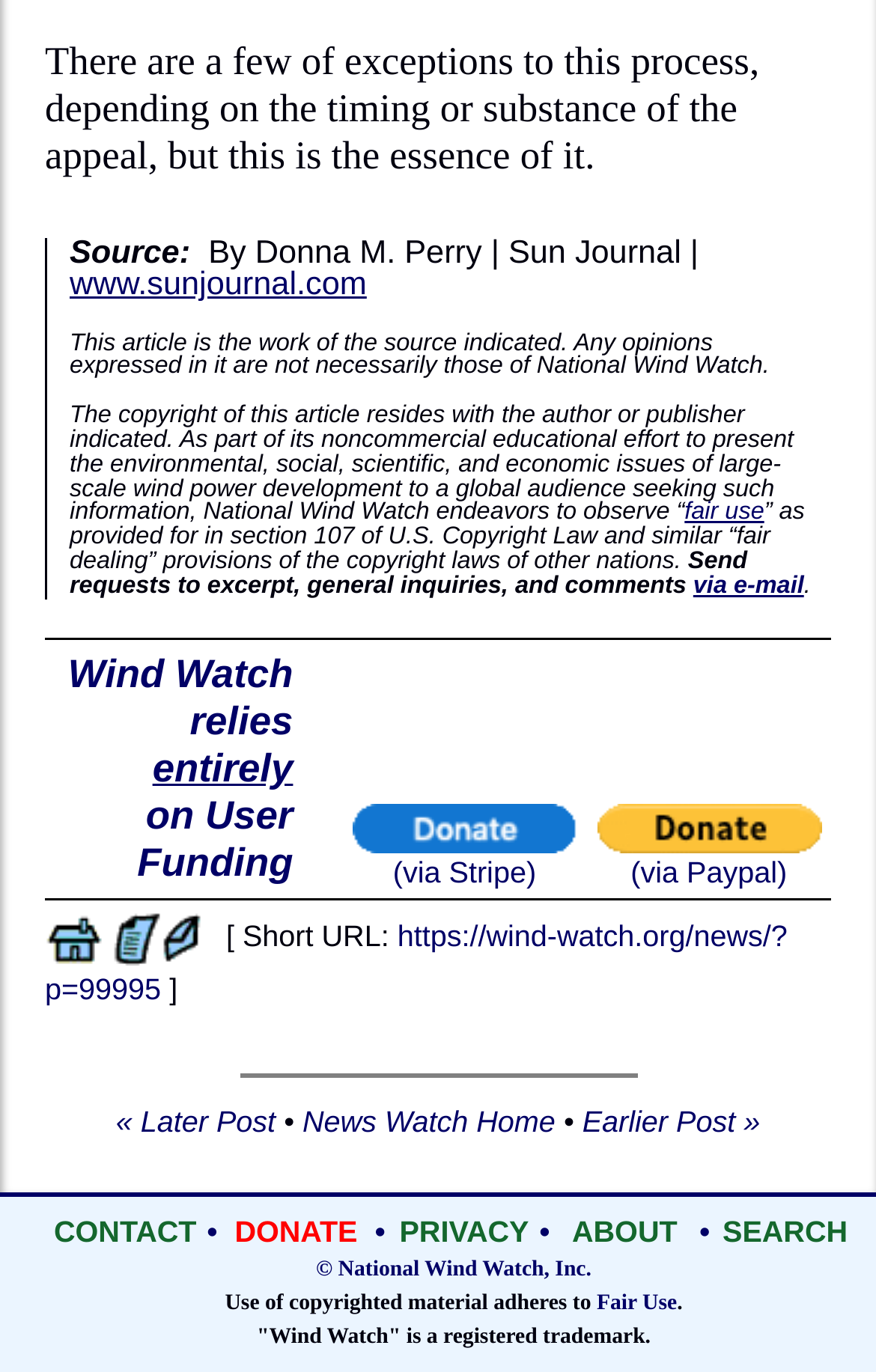Please study the image and answer the question comprehensively:
How can users support National Wind Watch?

The webpage provides a table with options to donate via Stripe or Paypal, which is located at the bottom of the webpage. This suggests that users can support National Wind Watch by making a donation through one of these methods.